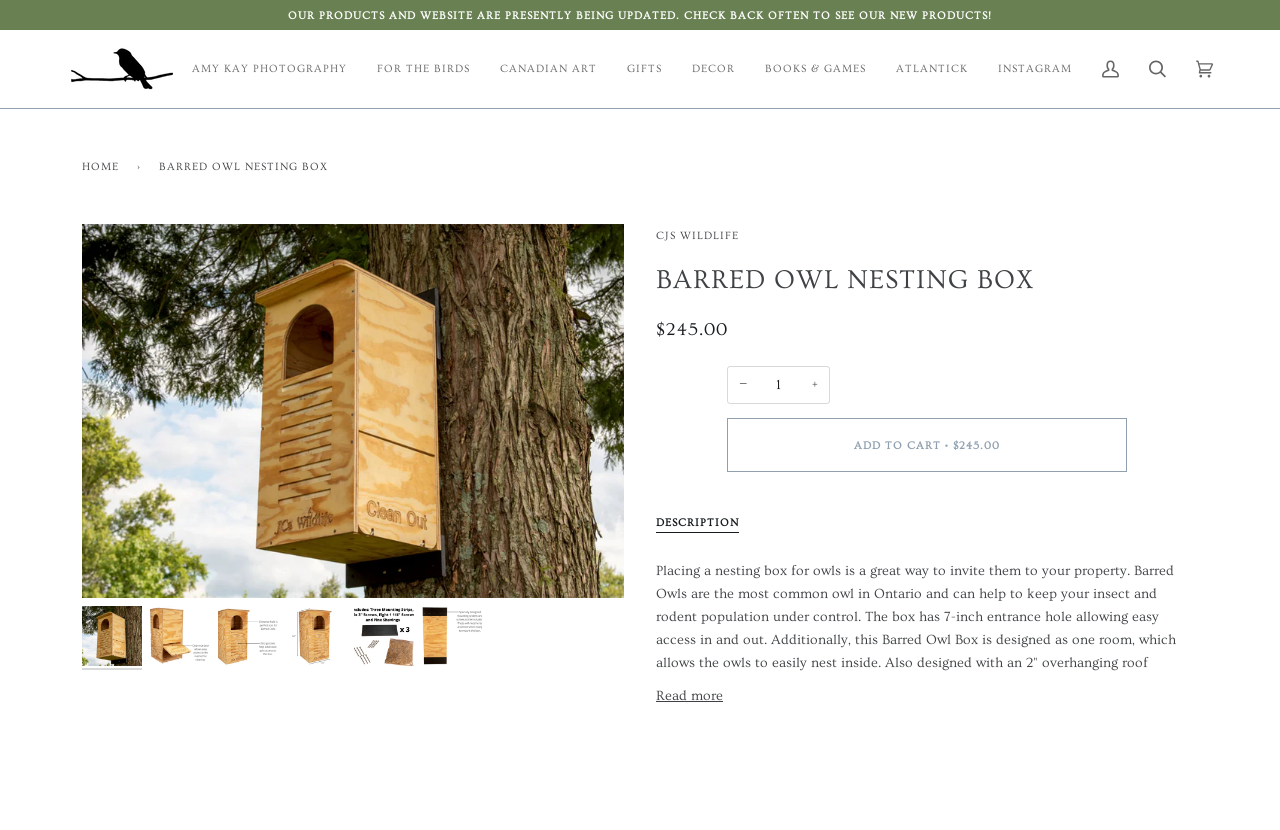Could you please study the image and provide a detailed answer to the question:
What is the size of the entrance hole of the nesting box?

According to the product description, 'The box has 7-inch entrance hole allowing easy access in and out.' This indicates that the size of the entrance hole of the nesting box is 7 inches.